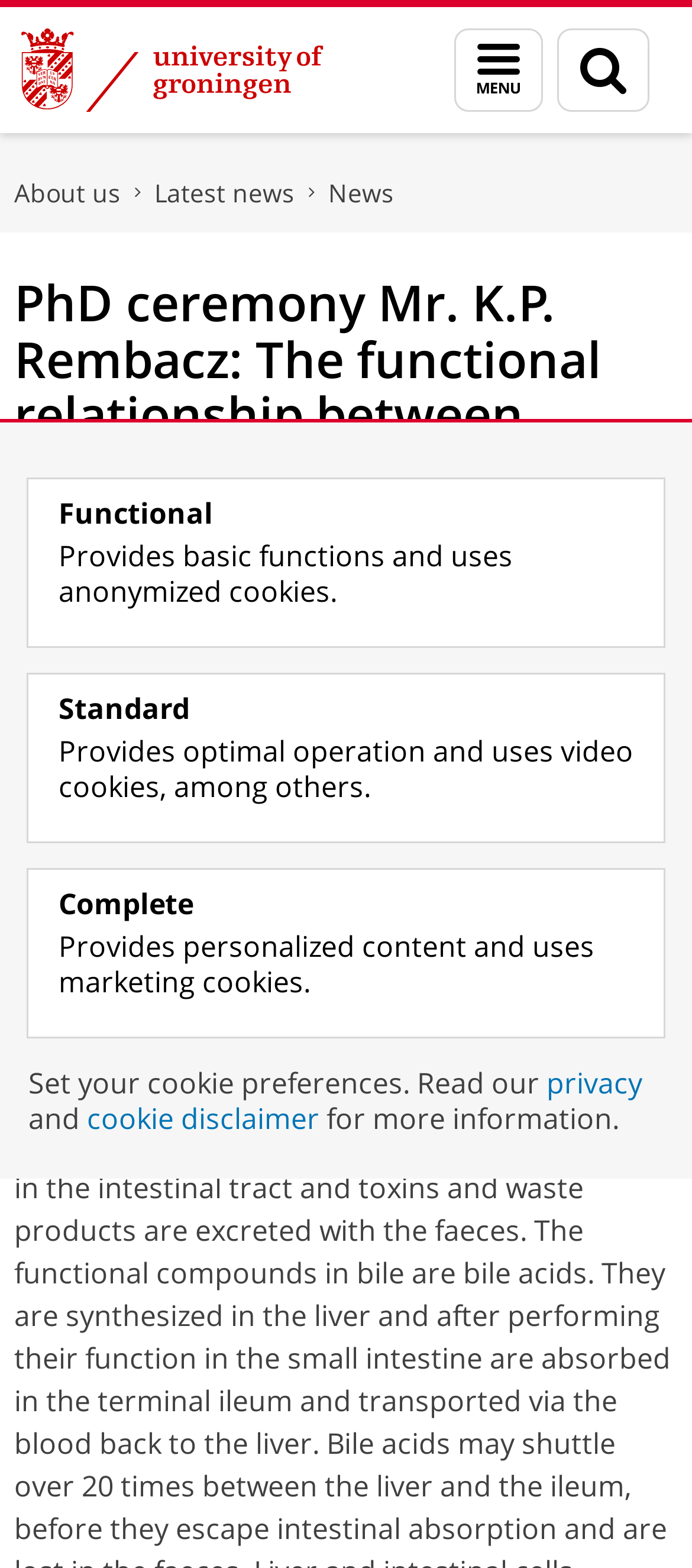Find the bounding box coordinates for the area that must be clicked to perform this action: "View PhD ceremony details".

[0.021, 0.418, 0.872, 0.47]